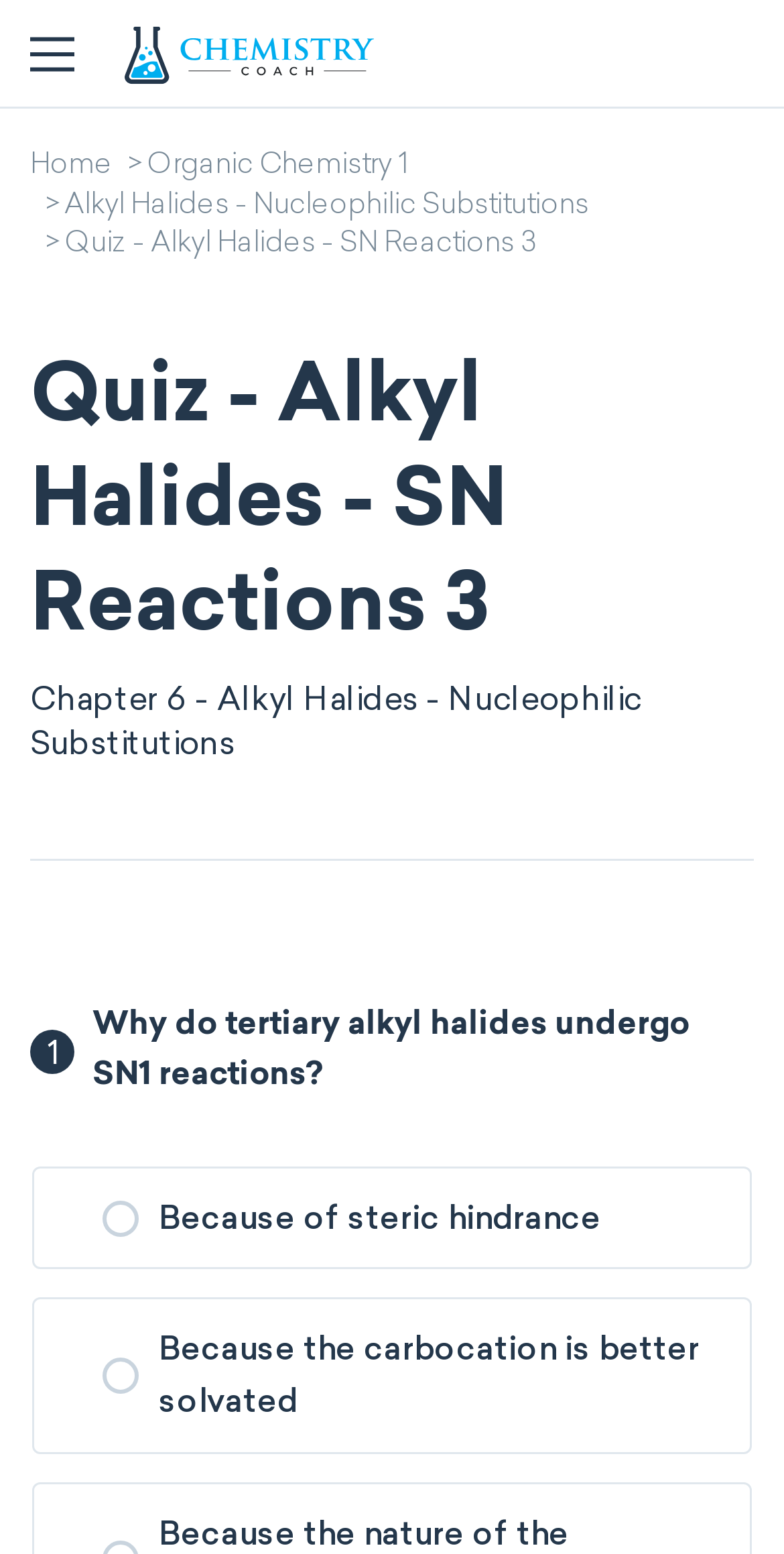What is the navigation menu called?
Please answer using one word or phrase, based on the screenshot.

Breadcrumb